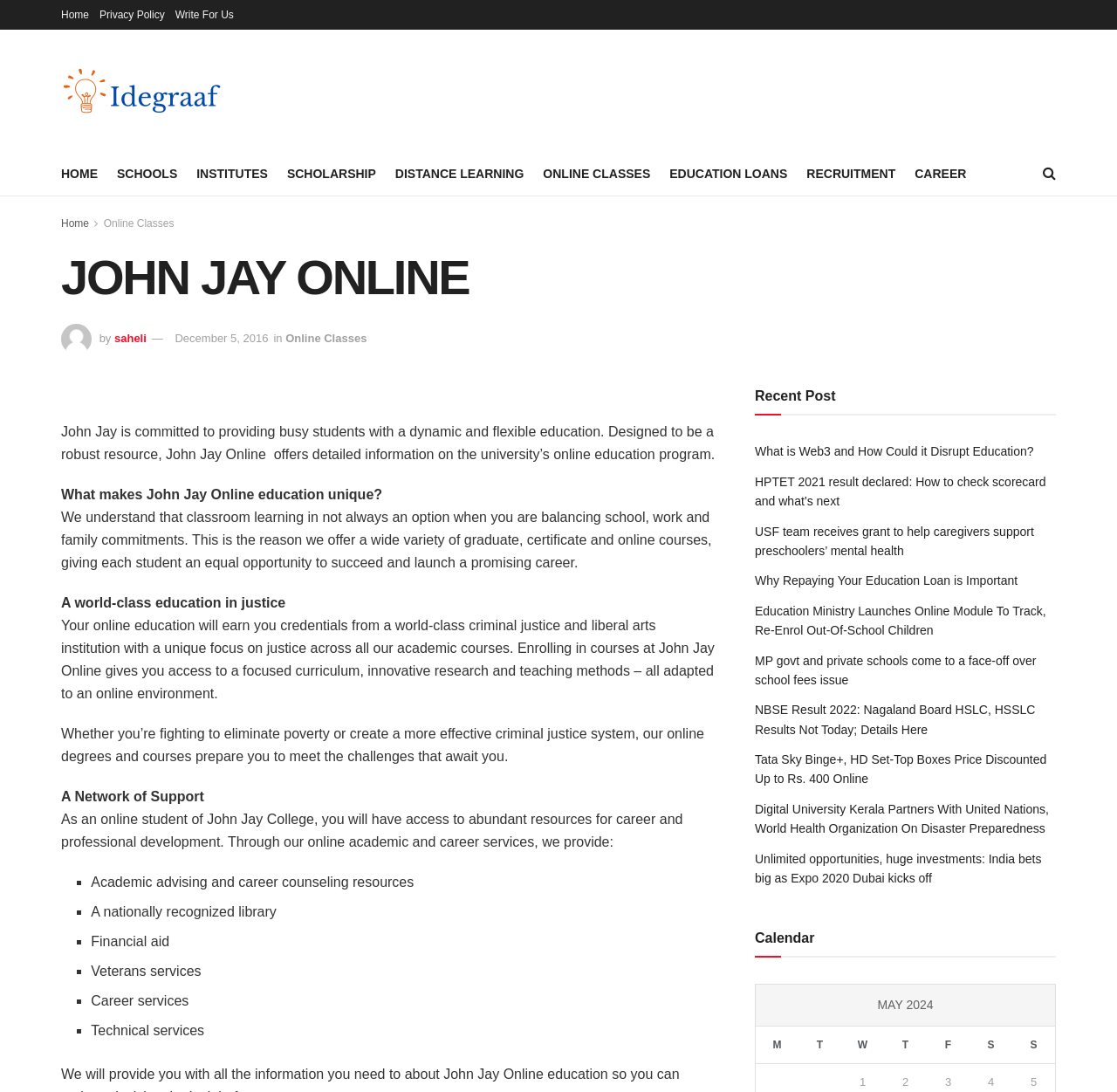Provide a brief response to the question below using one word or phrase:
What type of institution is John Jay College?

criminal justice and liberal arts institution